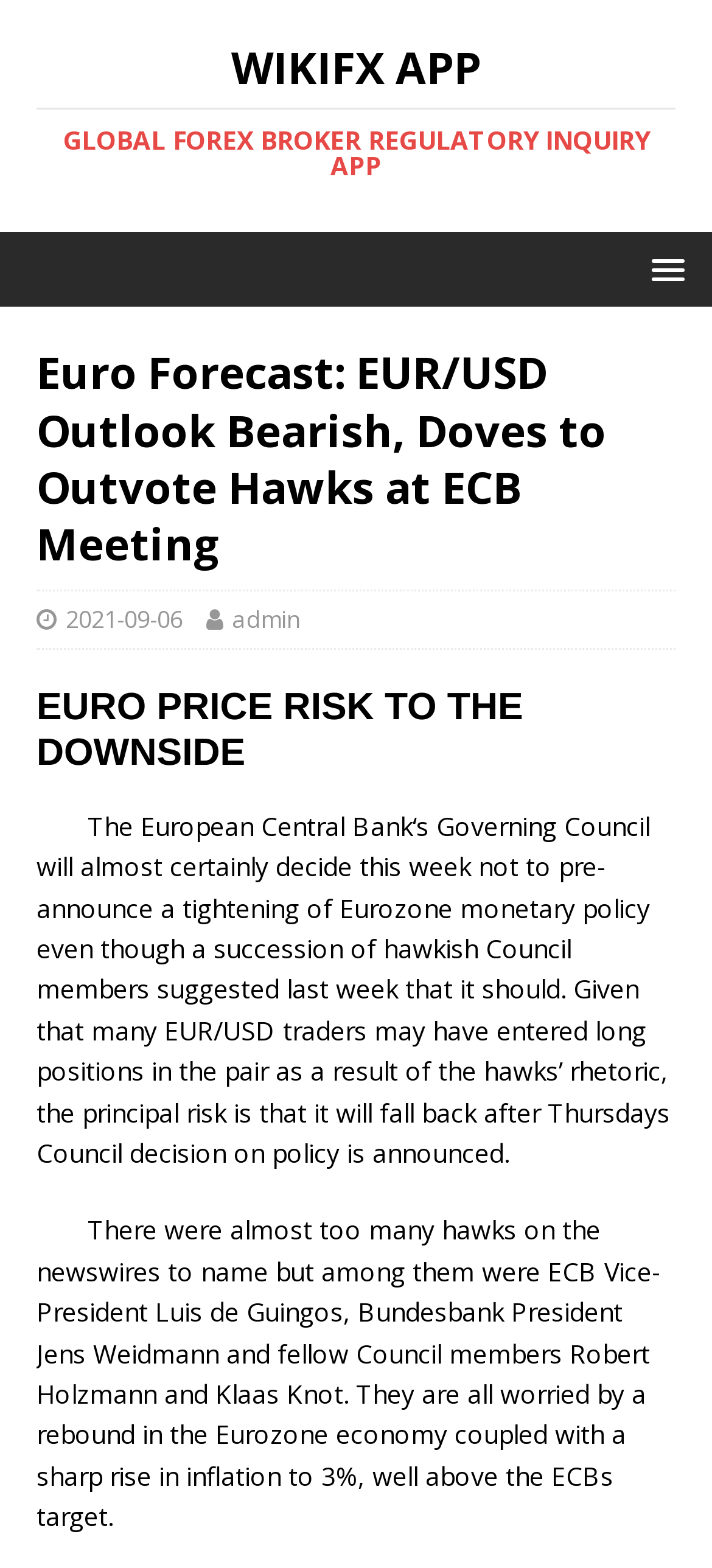What is the topic of the article?
Utilize the image to construct a detailed and well-explained answer.

The topic of the article can be inferred from the heading 'Euro Forecast: EUR/USD Outlook Bearish, Doves to Outvote Hawks at ECB Meeting' which is prominently displayed on the webpage.